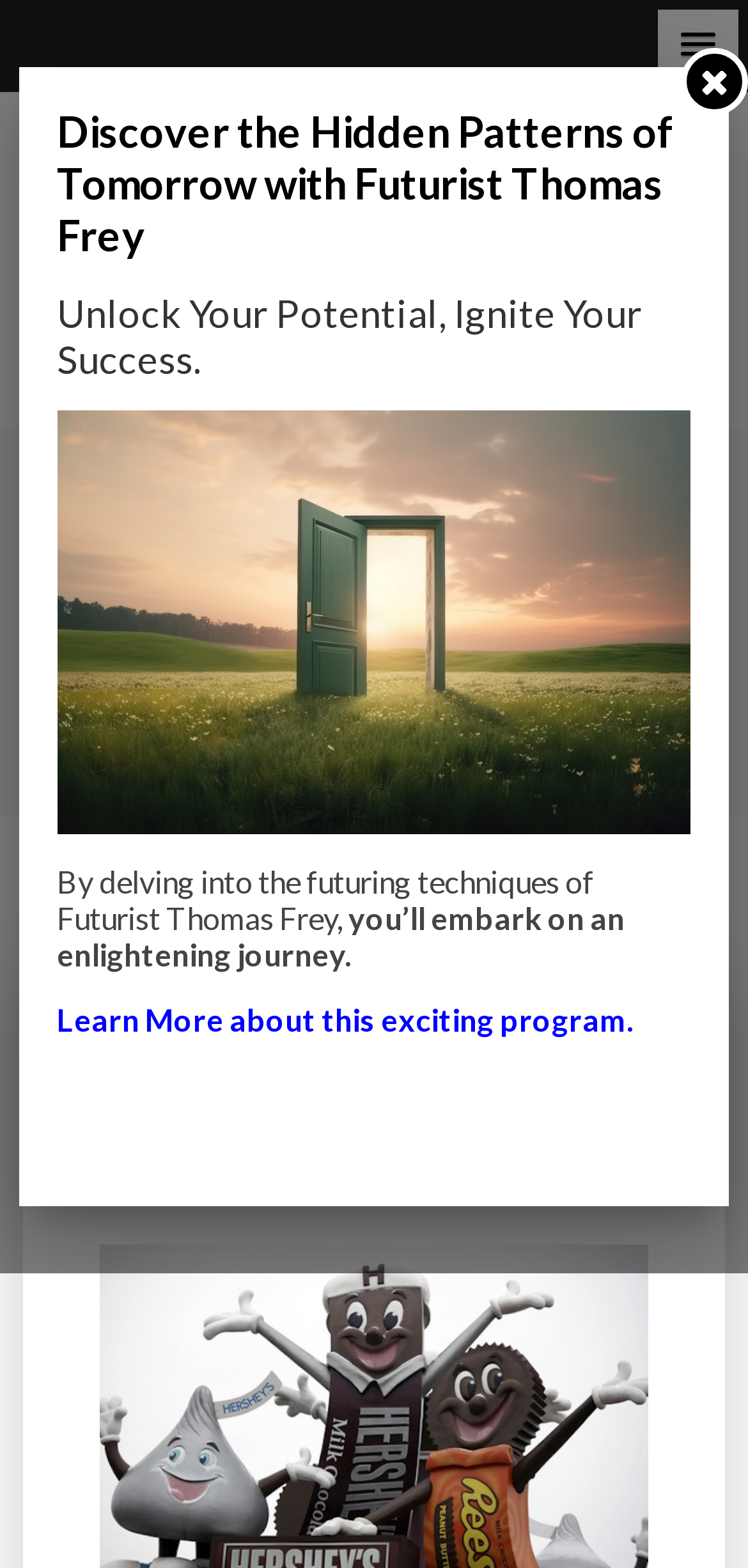Determine the bounding box coordinates of the clickable element to achieve the following action: 'Click the Learn More link'. Provide the coordinates as four float values between 0 and 1, formatted as [left, top, right, bottom].

[0.076, 0.638, 0.848, 0.661]